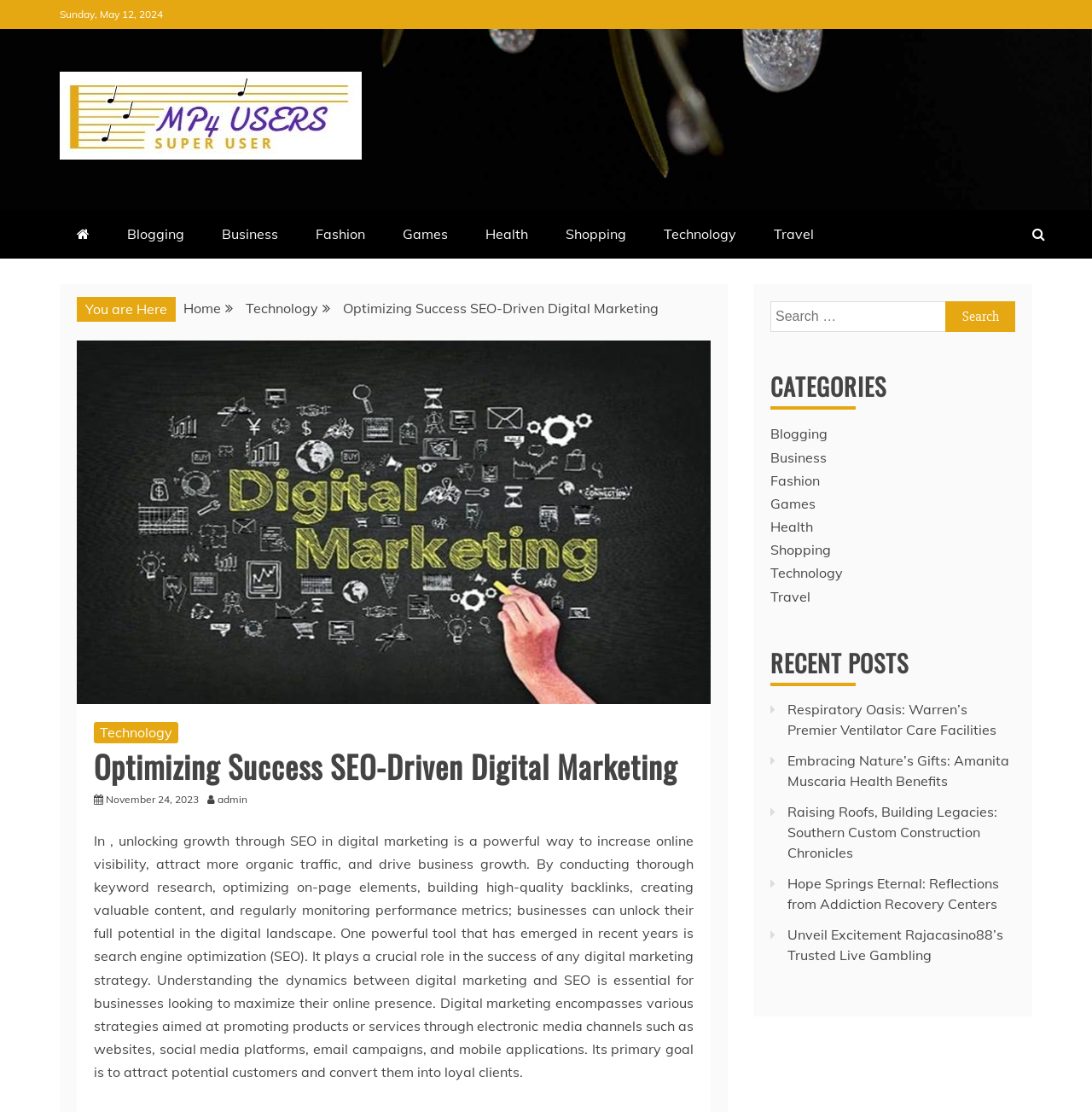Given the element description "parent_node: MP4 USERS", identify the bounding box of the corresponding UI element.

[0.055, 0.065, 0.331, 0.15]